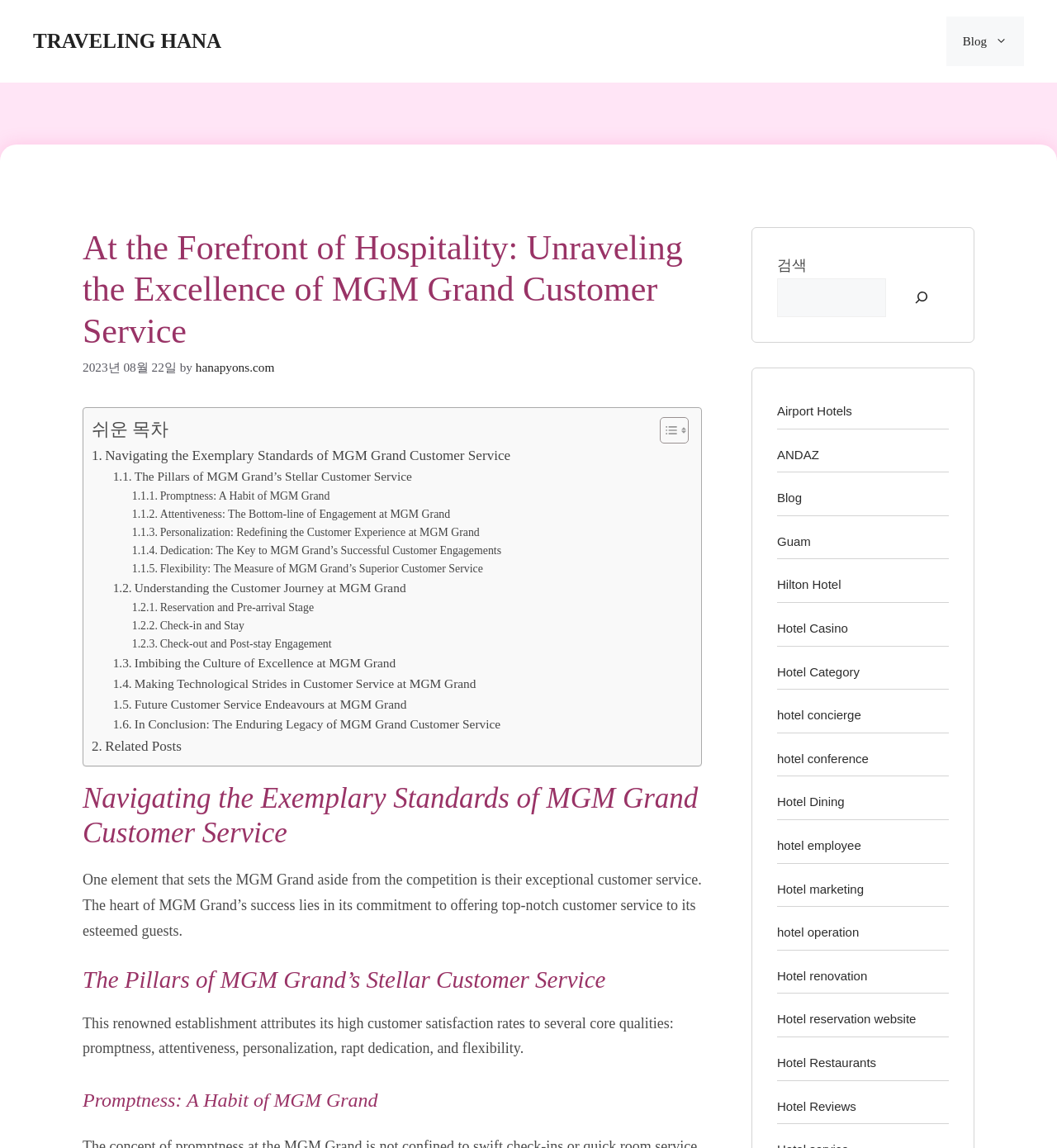What is the name of the website?
Refer to the image and give a detailed answer to the query.

I determined the answer by looking at the link 'TRAVELING HANA' with bounding box coordinates [0.031, 0.026, 0.209, 0.045] in the banner section at the top of the webpage.